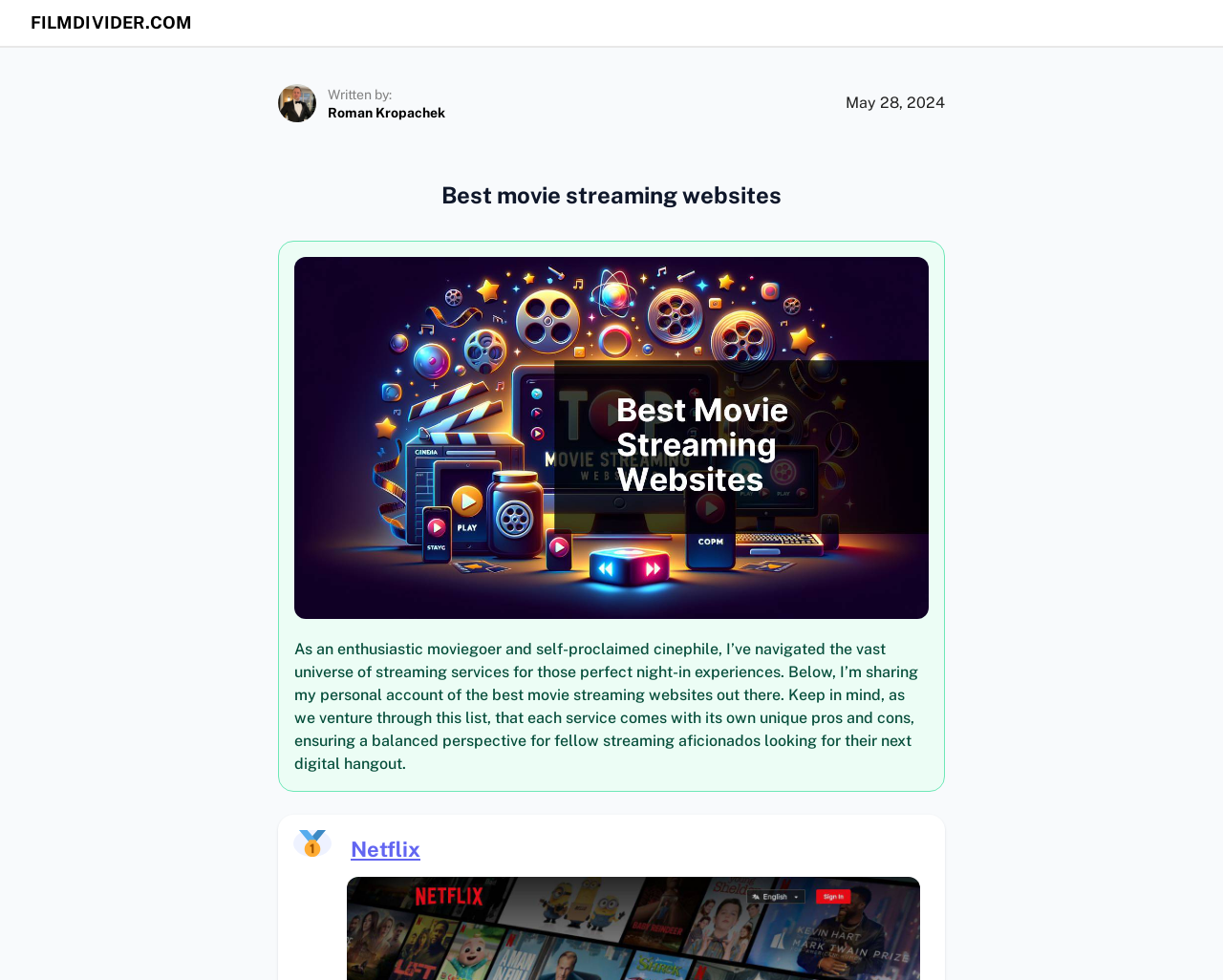Determine the main headline from the webpage and extract its text.

Best movie streaming websites